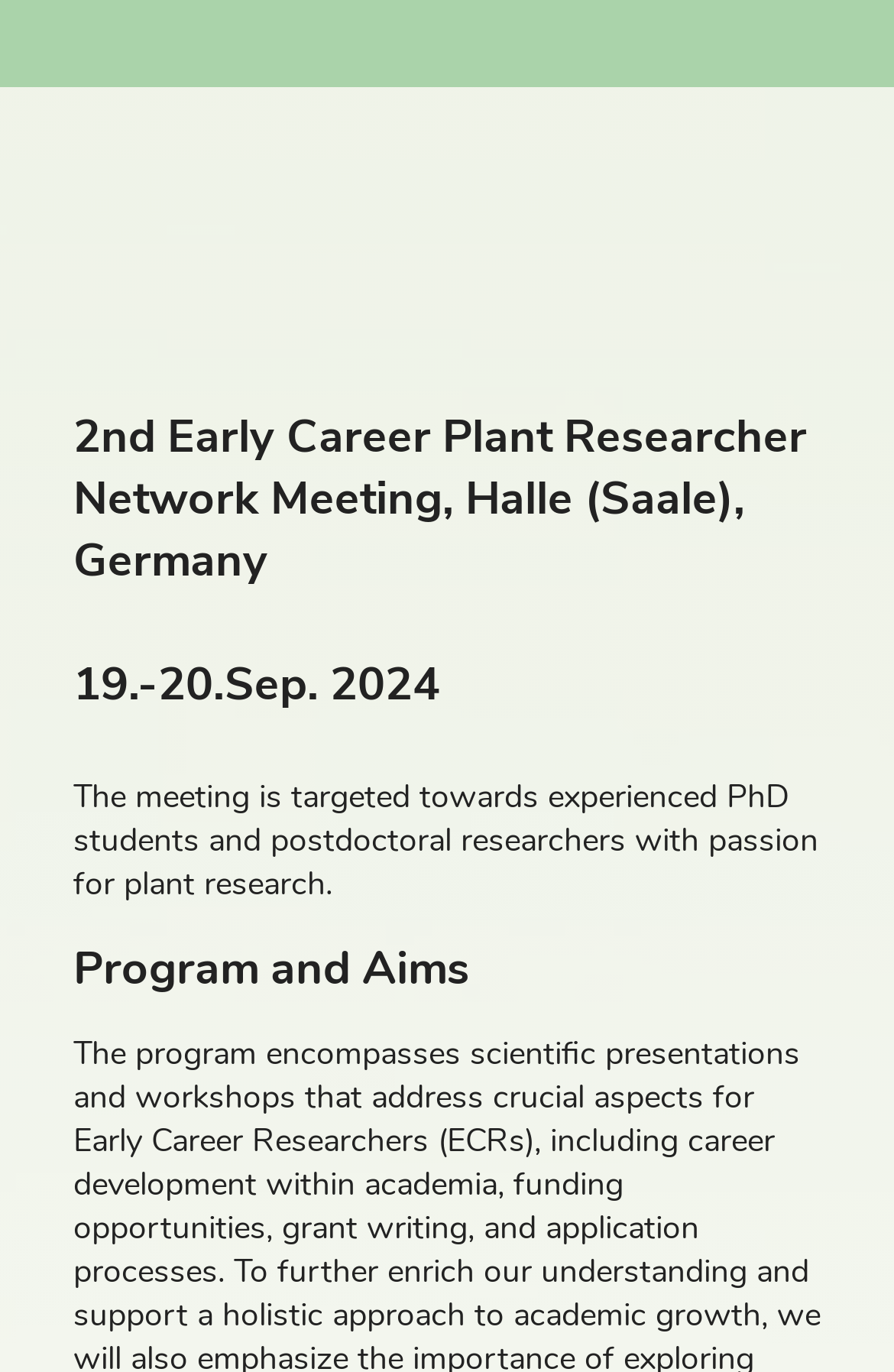What is the purpose of the textbox?
Based on the screenshot, respond with a single word or phrase.

Enter code